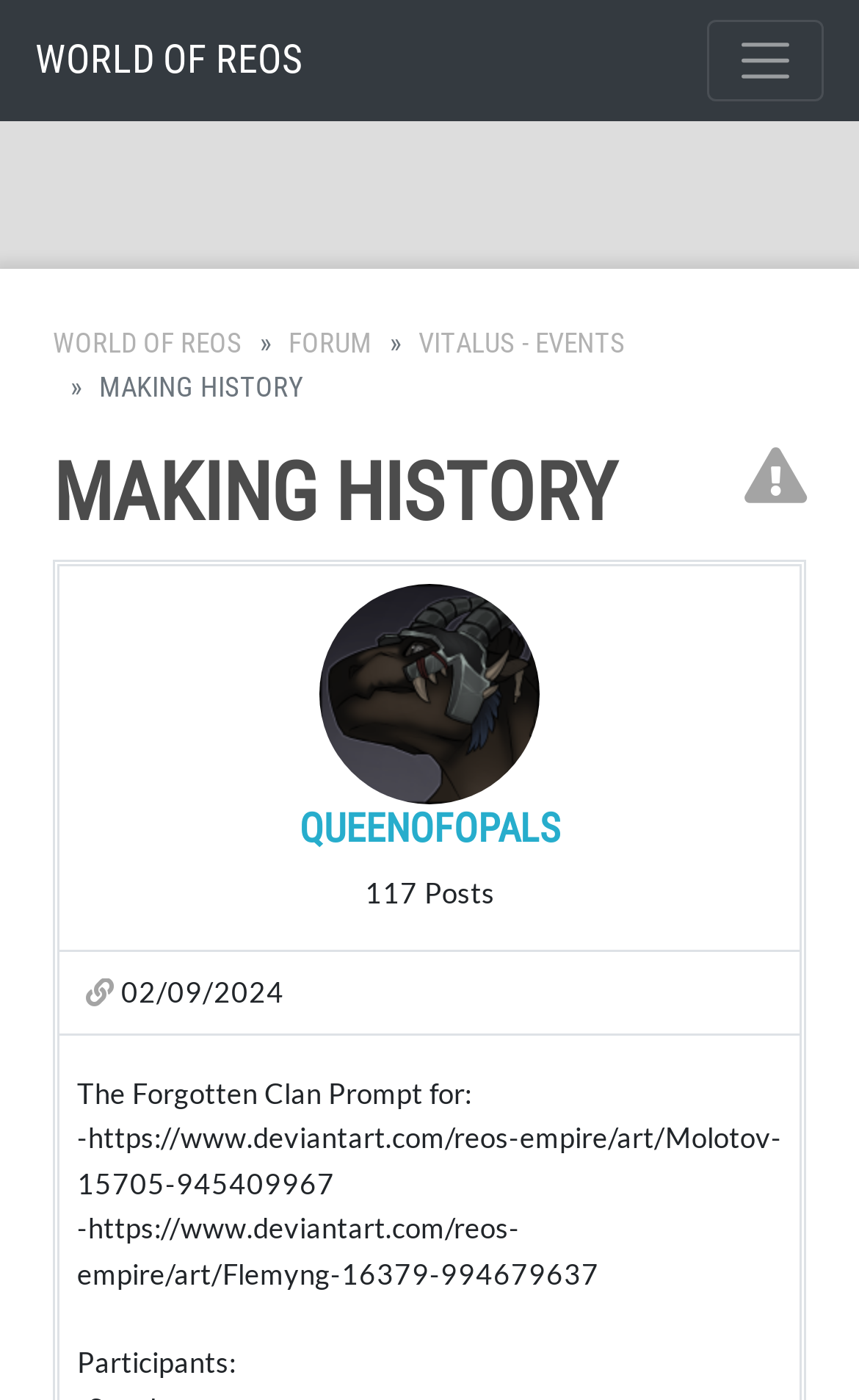Specify the bounding box coordinates for the region that must be clicked to perform the given instruction: "View the post details".

[0.09, 0.696, 0.133, 0.721]